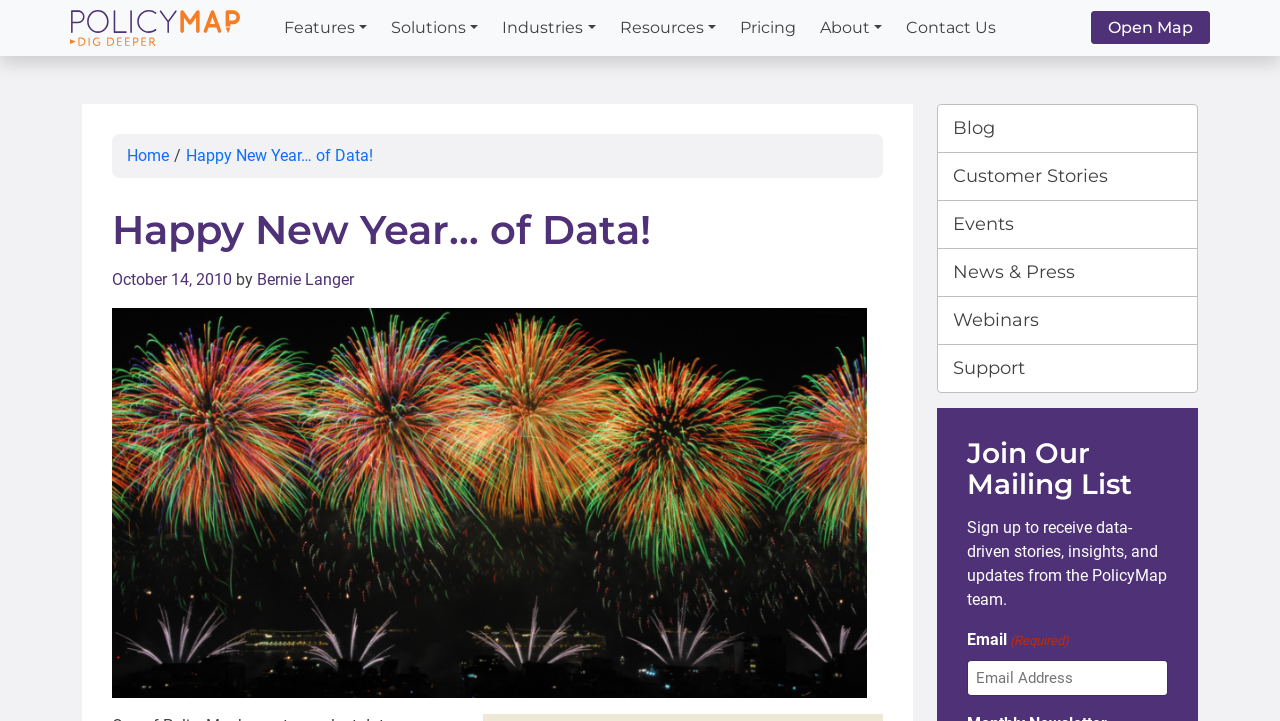Please find the bounding box coordinates of the element that needs to be clicked to perform the following instruction: "Click on the 'Features' button". The bounding box coordinates should be four float numbers between 0 and 1, represented as [left, top, right, bottom].

[0.213, 0.0, 0.296, 0.078]